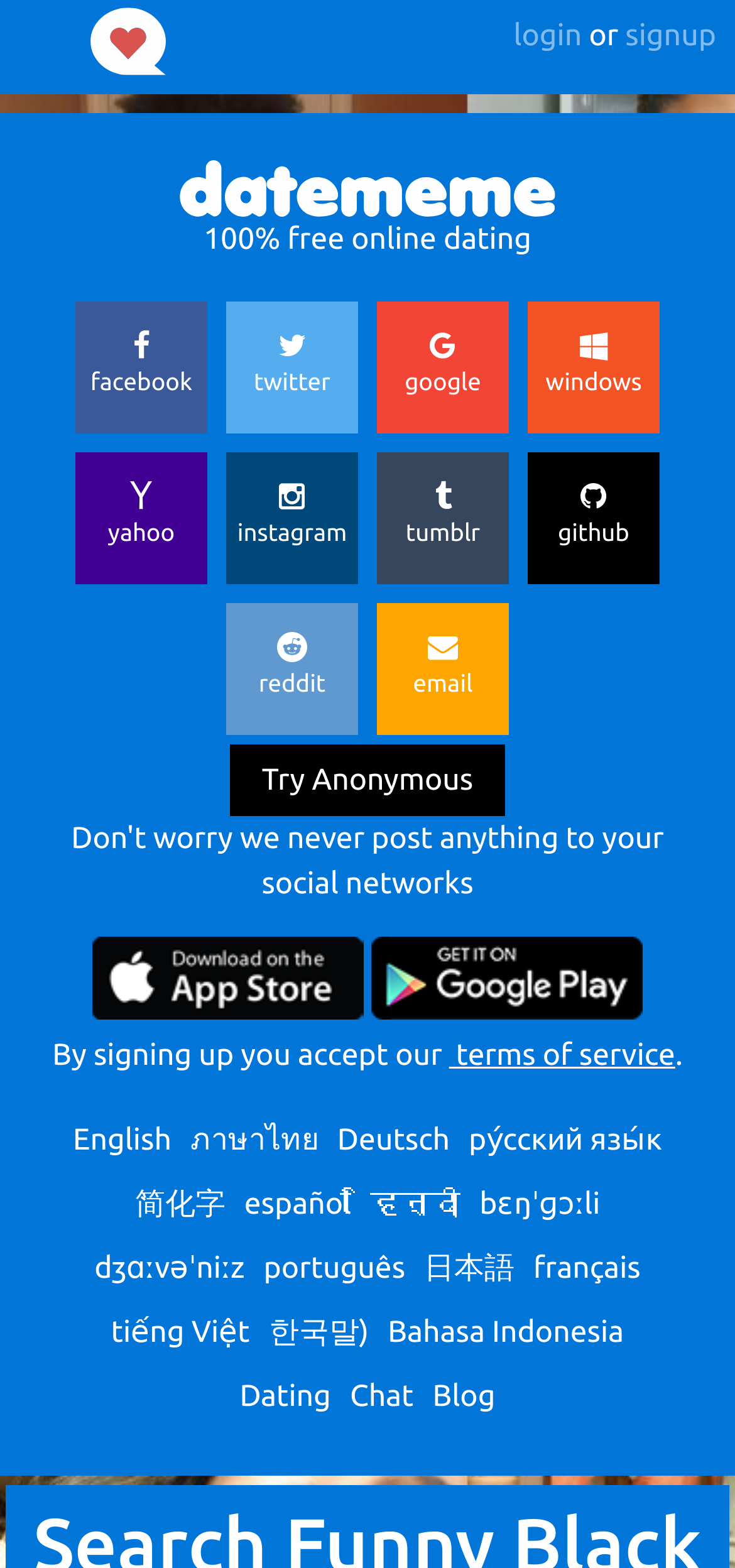Identify the main heading from the webpage and provide its text content.

Search Funny Black Women In Katavi It Just Works 💙